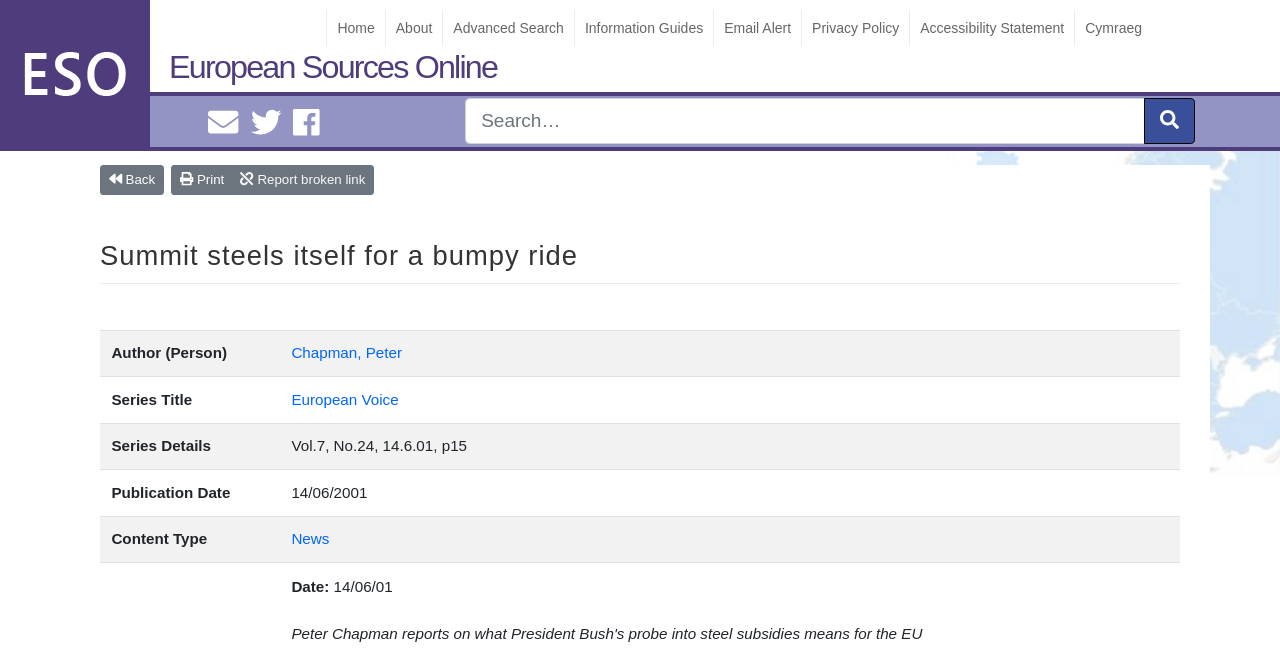Identify and extract the heading text of the webpage.

Summit steels itself for a bumpy ride